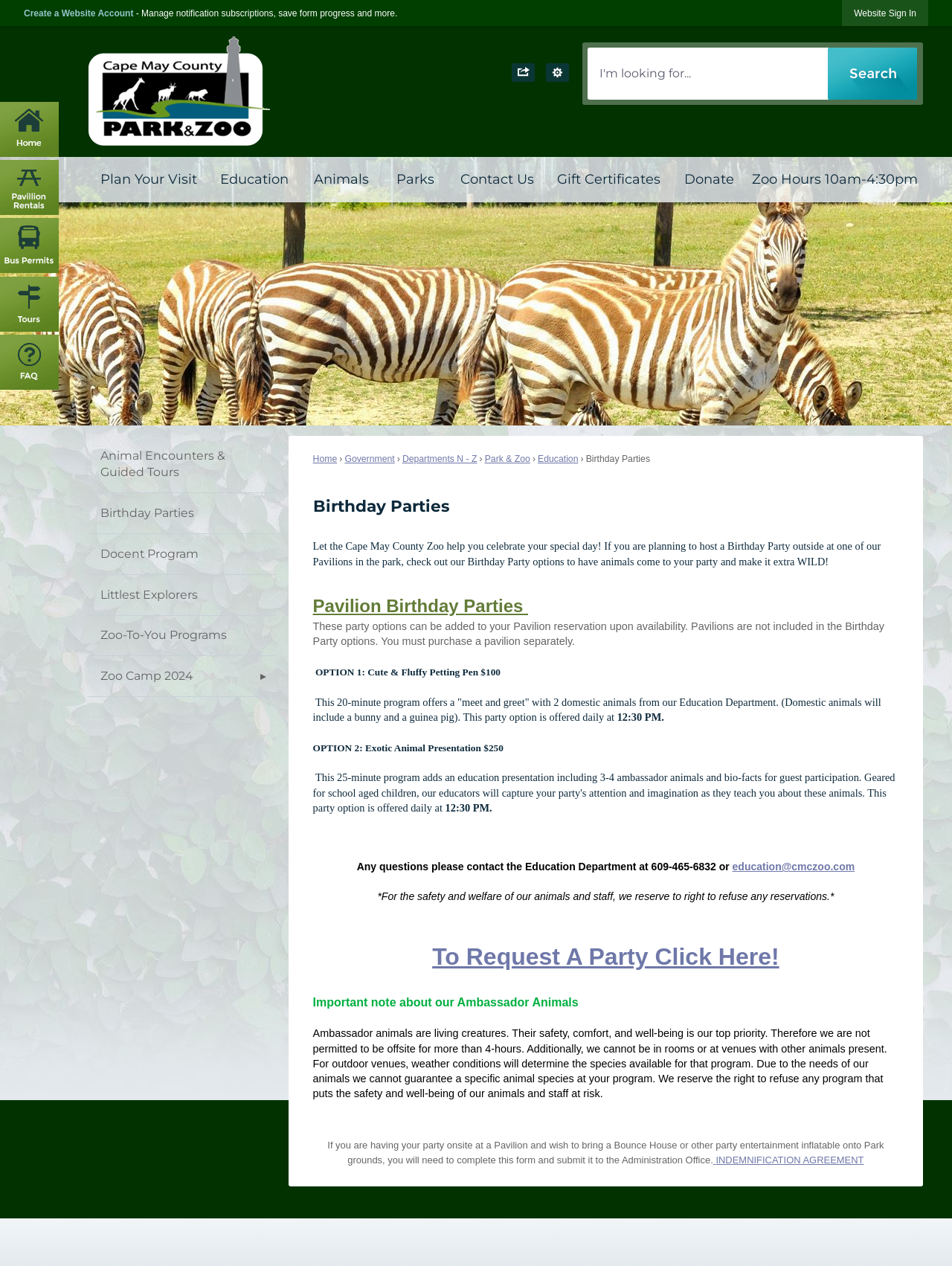Highlight the bounding box coordinates of the element that should be clicked to carry out the following instruction: "Request a birthday party". The coordinates must be given as four float numbers ranging from 0 to 1, i.e., [left, top, right, bottom].

[0.454, 0.745, 0.818, 0.766]